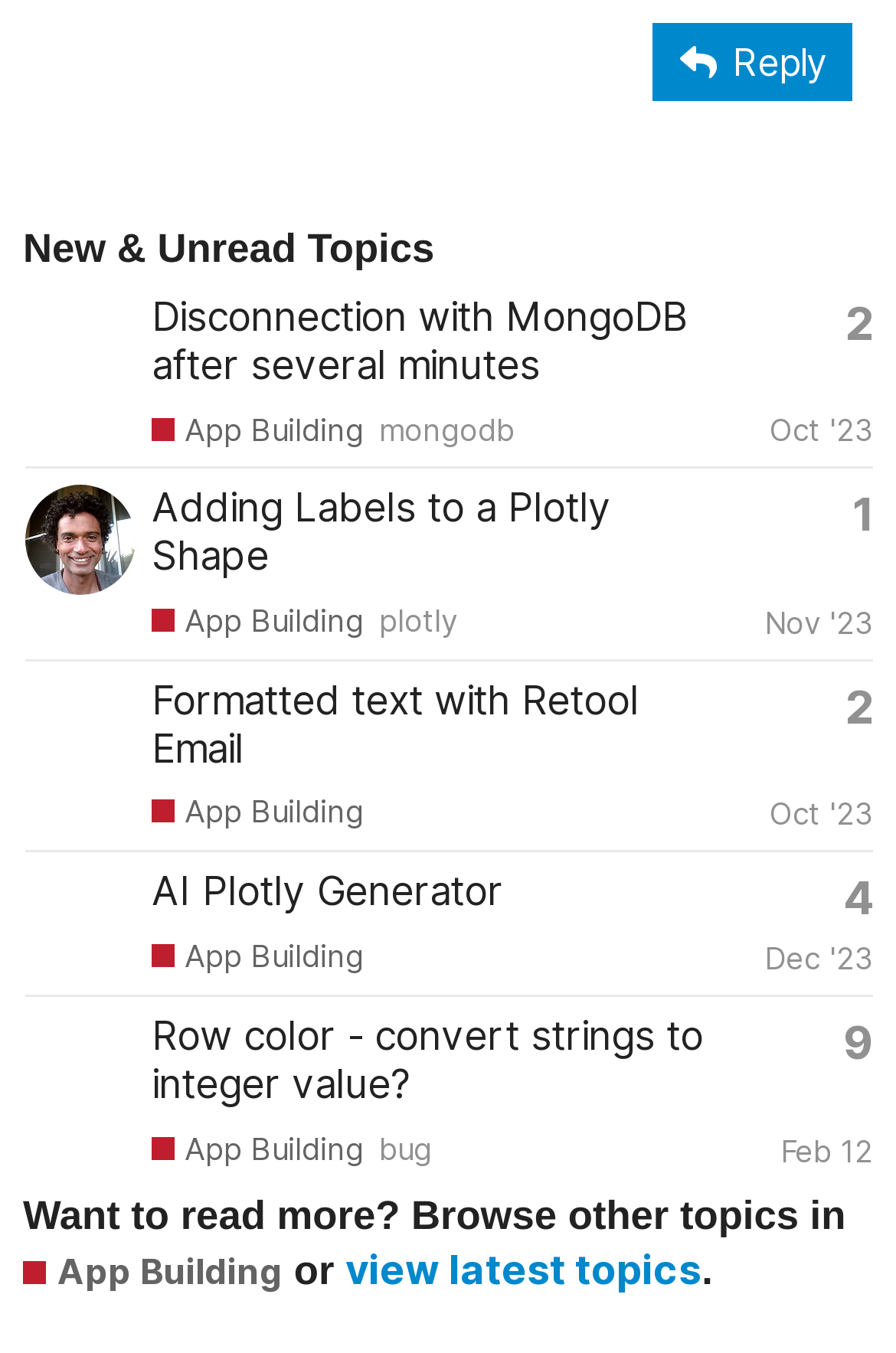How many topics are listed on this webpage?
Please elaborate on the answer to the question with detailed information.

I counted the number of rows in the table, which represents the topics, and found that there are 4 topics listed on this webpage.